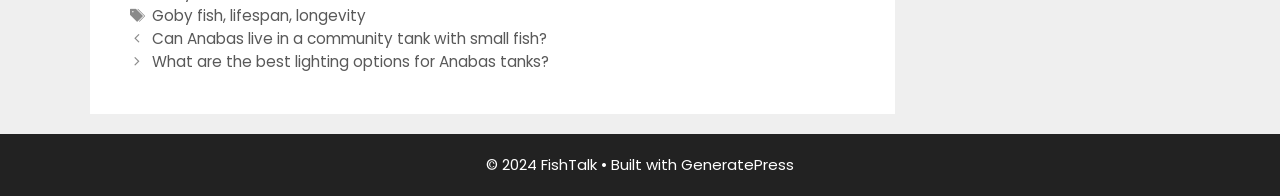From the screenshot, find the bounding box of the UI element matching this description: "longevity". Supply the bounding box coordinates in the form [left, top, right, bottom], each a float between 0 and 1.

[0.231, 0.025, 0.286, 0.132]